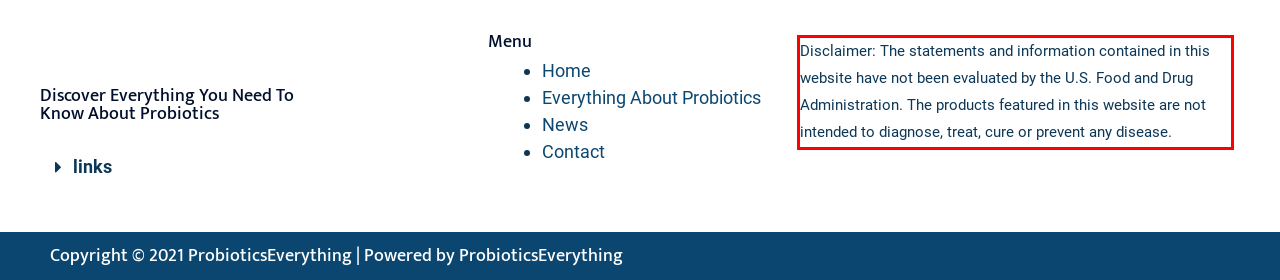Analyze the screenshot of the webpage and extract the text from the UI element that is inside the red bounding box.

Disclaimer: The statements and information contained in this website have not been evaluated by the U.S. Food and Drug Administration. The products featured in this website are not intended to diagnose, treat, cure or prevent any disease.